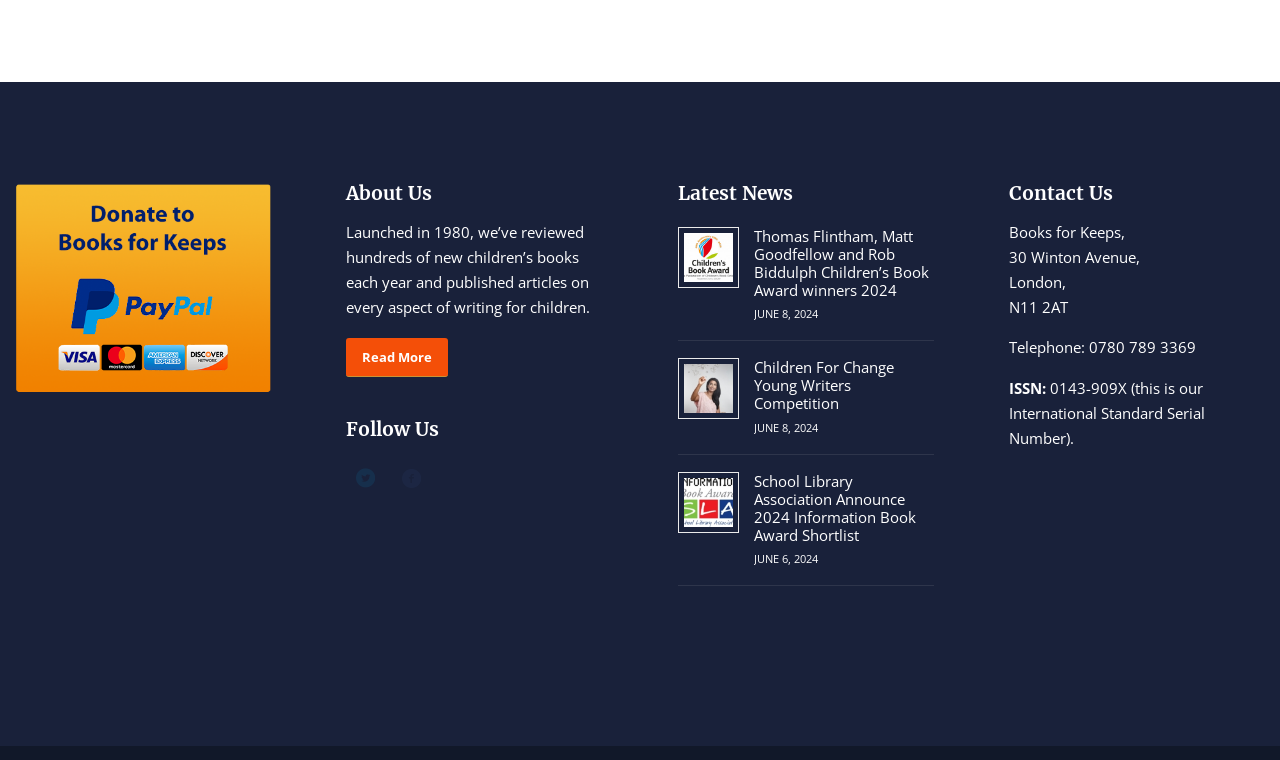Please identify the bounding box coordinates of the element I should click to complete this instruction: 'Follow us on social media'. The coordinates should be given as four float numbers between 0 and 1, like this: [left, top, right, bottom].

[0.278, 0.614, 0.293, 0.641]